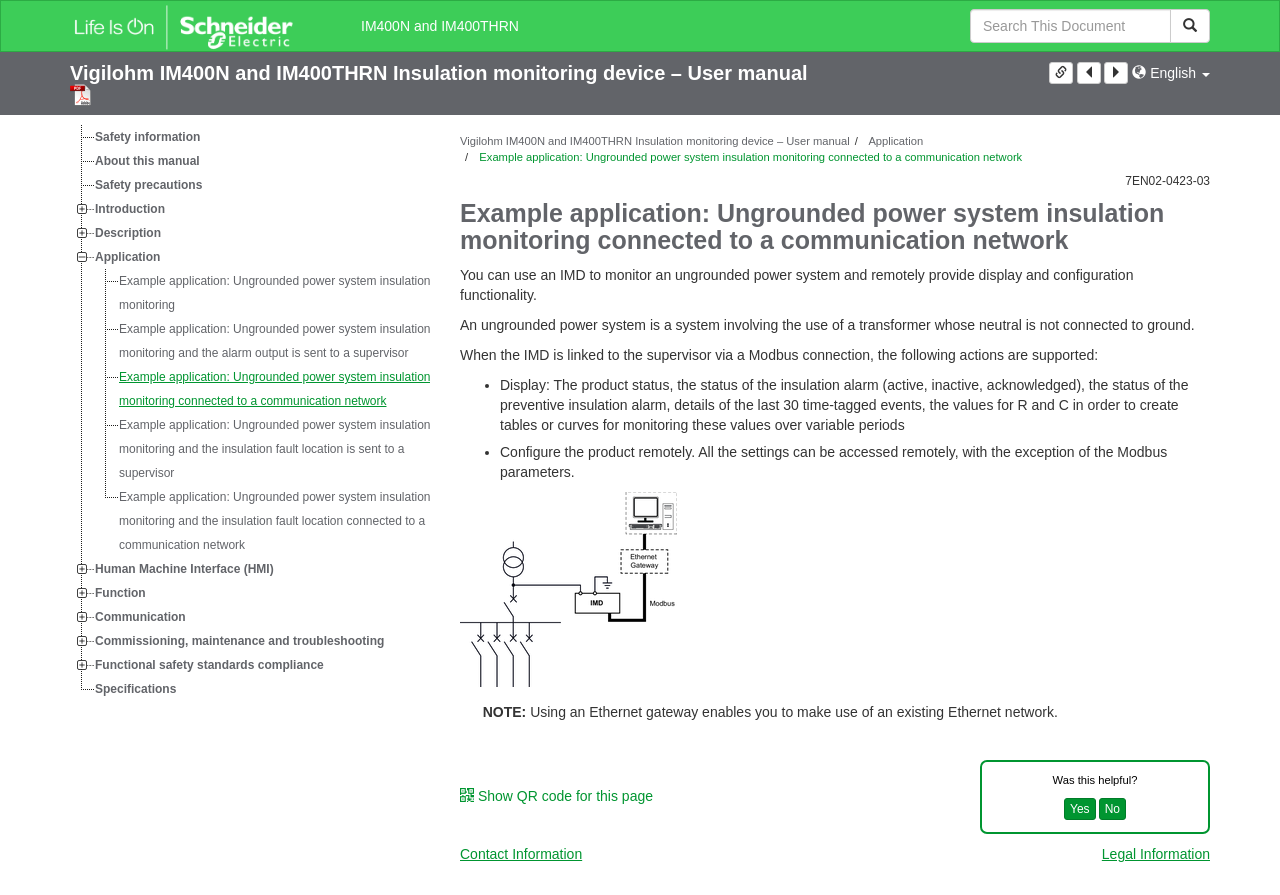Give a short answer to this question using one word or a phrase:
What is the function of the Ethernet gateway?

Enables use of existing Ethernet network